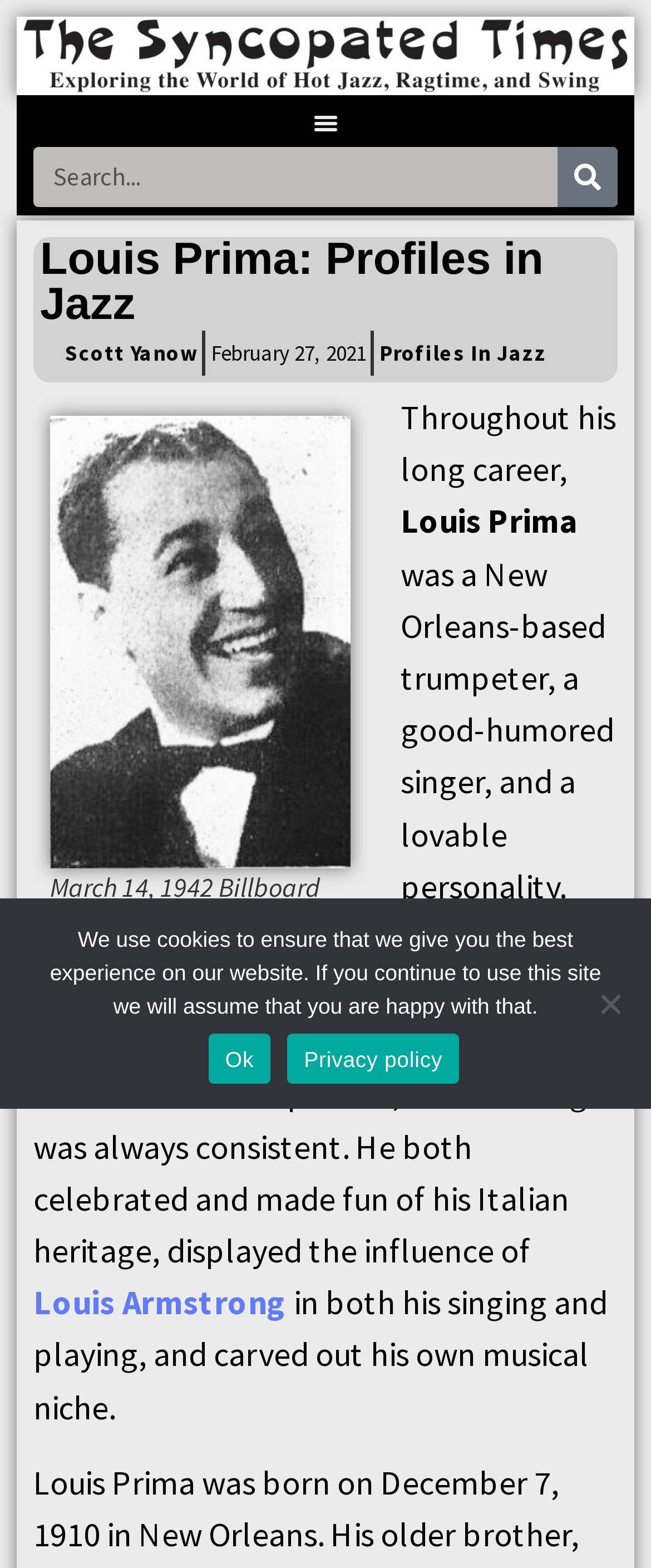Provide your answer in one word or a succinct phrase for the question: 
Who is mentioned as an influence on Louis Prima's music?

Louis Armstrong